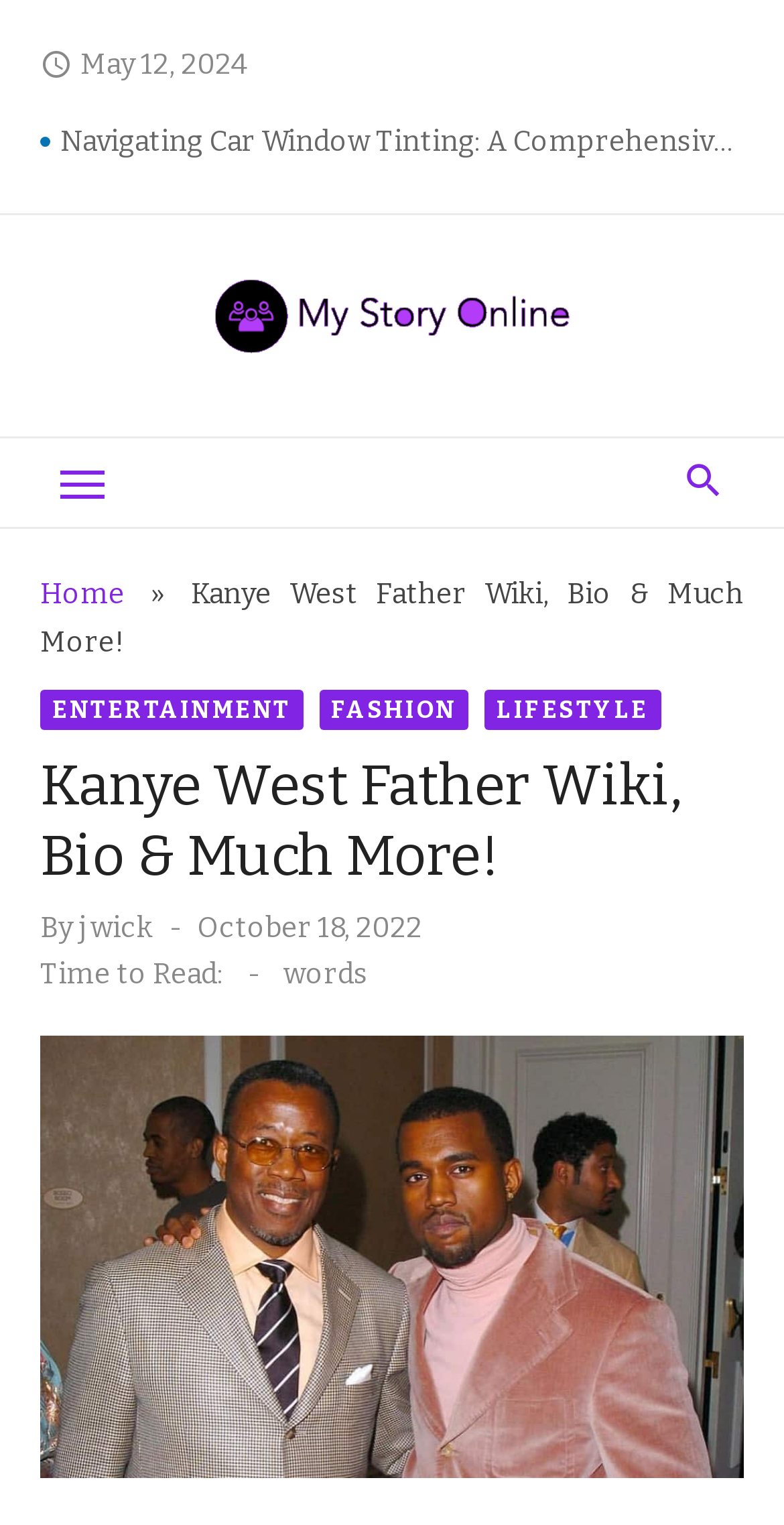Identify the bounding box coordinates of the region that needs to be clicked to carry out this instruction: "Read about Kanye West Father Wiki". Provide these coordinates as four float numbers ranging from 0 to 1, i.e., [left, top, right, bottom].

[0.051, 0.492, 0.949, 0.584]